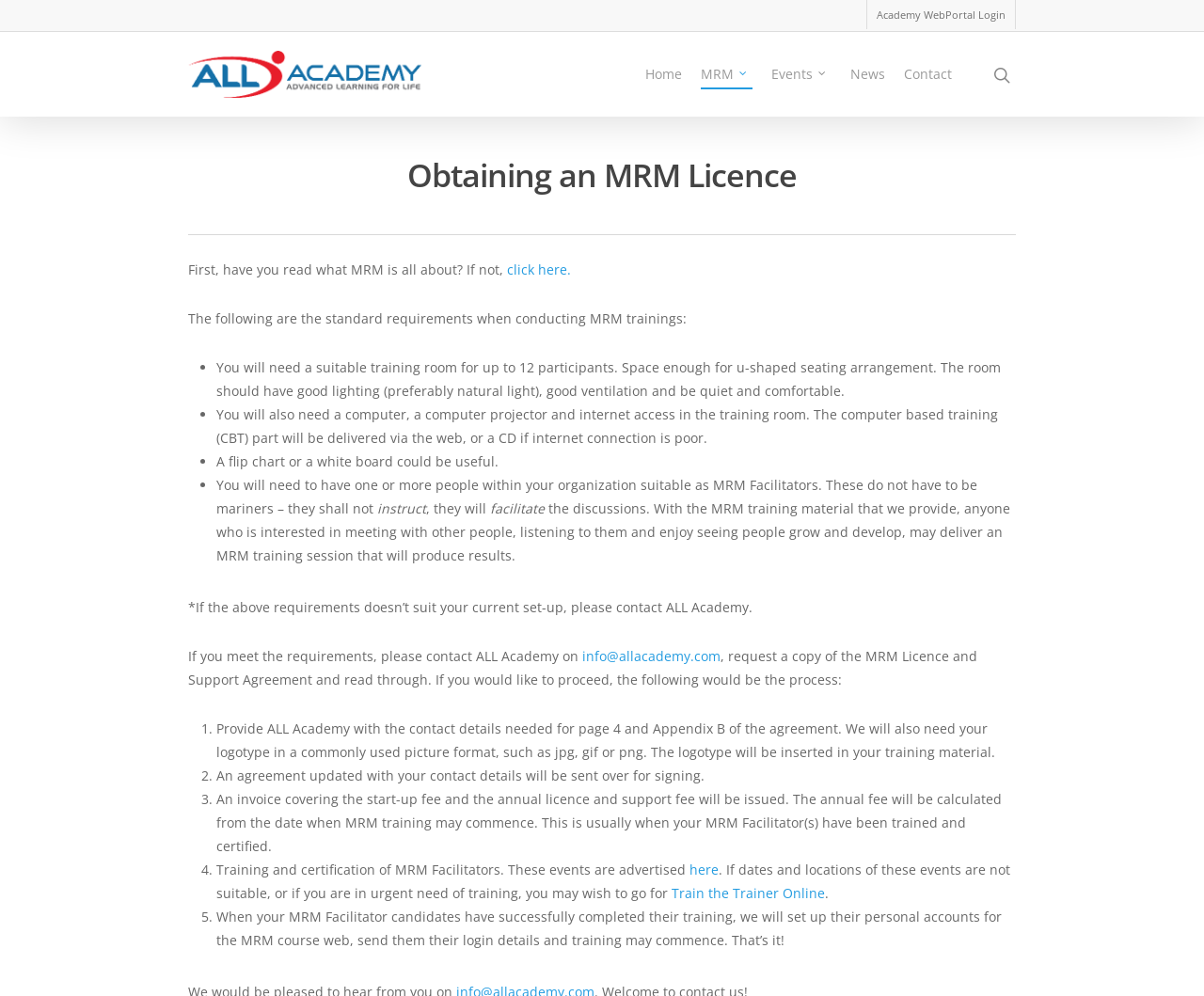Provide a thorough description of the webpage you see.

The webpage is about obtaining an MRM (Maritime Resource Management) licence from ALL Academy. At the top, there is a login link to the Academy WebPortal and a link to the ALL Academy homepage. Below this, there is a navigation menu with links to Home, MRM, Events, News, and Contact.

The main content of the page is divided into sections. The first section has a heading "Obtaining an MRM Licence" and a paragraph asking if the user has read what MRM is all about, with a link to click for more information. The next paragraph outlines the standard requirements for conducting MRM trainings, including a suitable training room, computer, projector, and internet access.

Below this, there is a list of requirements, including a flip chart or whiteboard, and a suitable MRM Facilitator. The list is formatted with bullet points and each point has a brief description.

Further down the page, there is a note stating that if the above requirements don't suit the user's current setup, they should contact ALL Academy. If they meet the requirements, they should contact ALL Academy to request a copy of the MRM Licence and Support Agreement.

The next section outlines the process of obtaining an MRM licence, including providing contact details, receiving an updated agreement, paying the start-up and annual fees, and training and certifying MRM Facilitators. This section is formatted as a numbered list with brief descriptions for each step.

Throughout the page, there are several links to external pages, including the ALL Academy homepage, the MRM training page, and the Train the Trainer Online page. There is also an image of the ALL Academy logo at the top of the page.